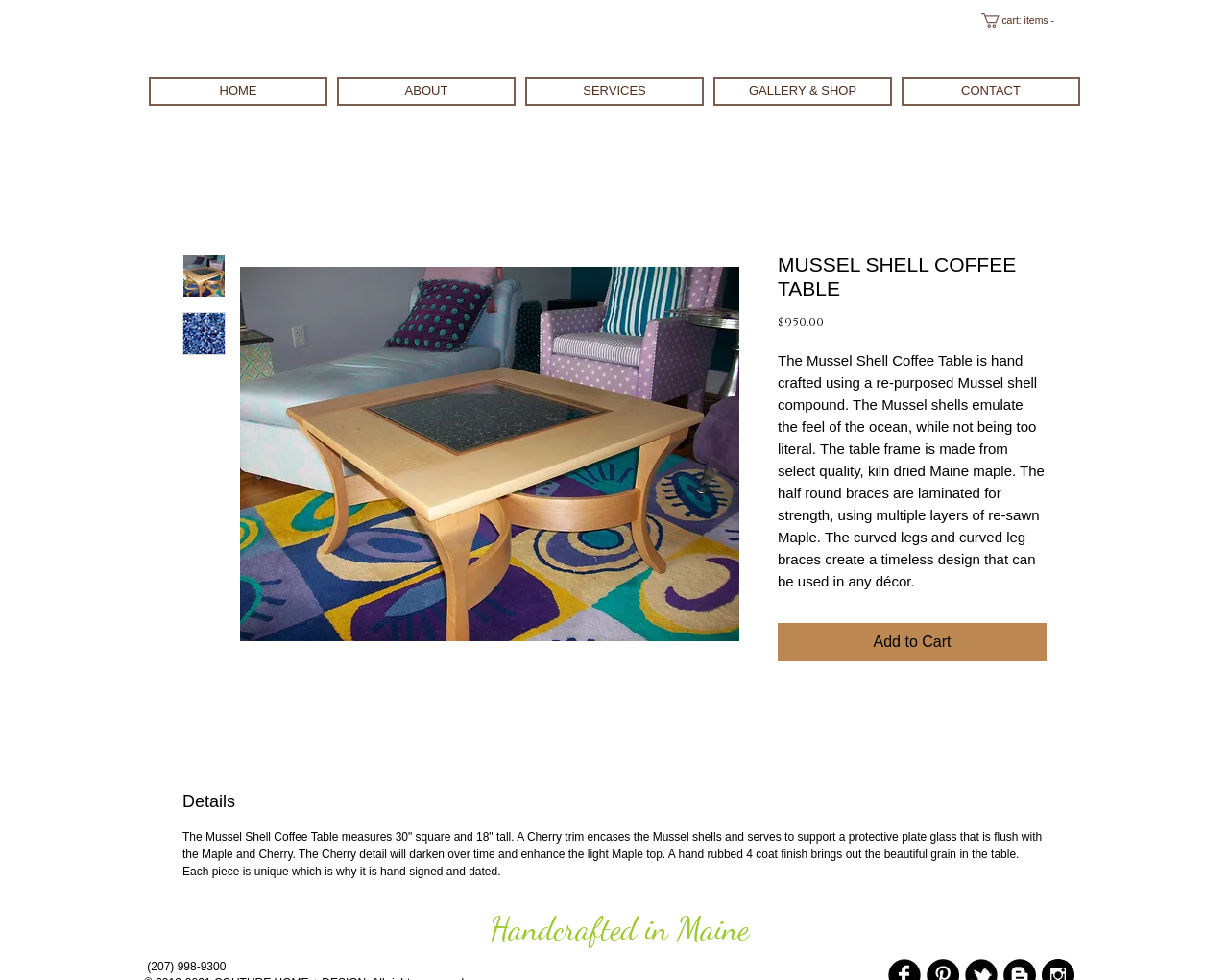What is the price of the Mussel Shell Coffee Table?
Look at the image and construct a detailed response to the question.

The price of the Mussel Shell Coffee Table can be found in the product description section, where it is stated as '$950.00'.